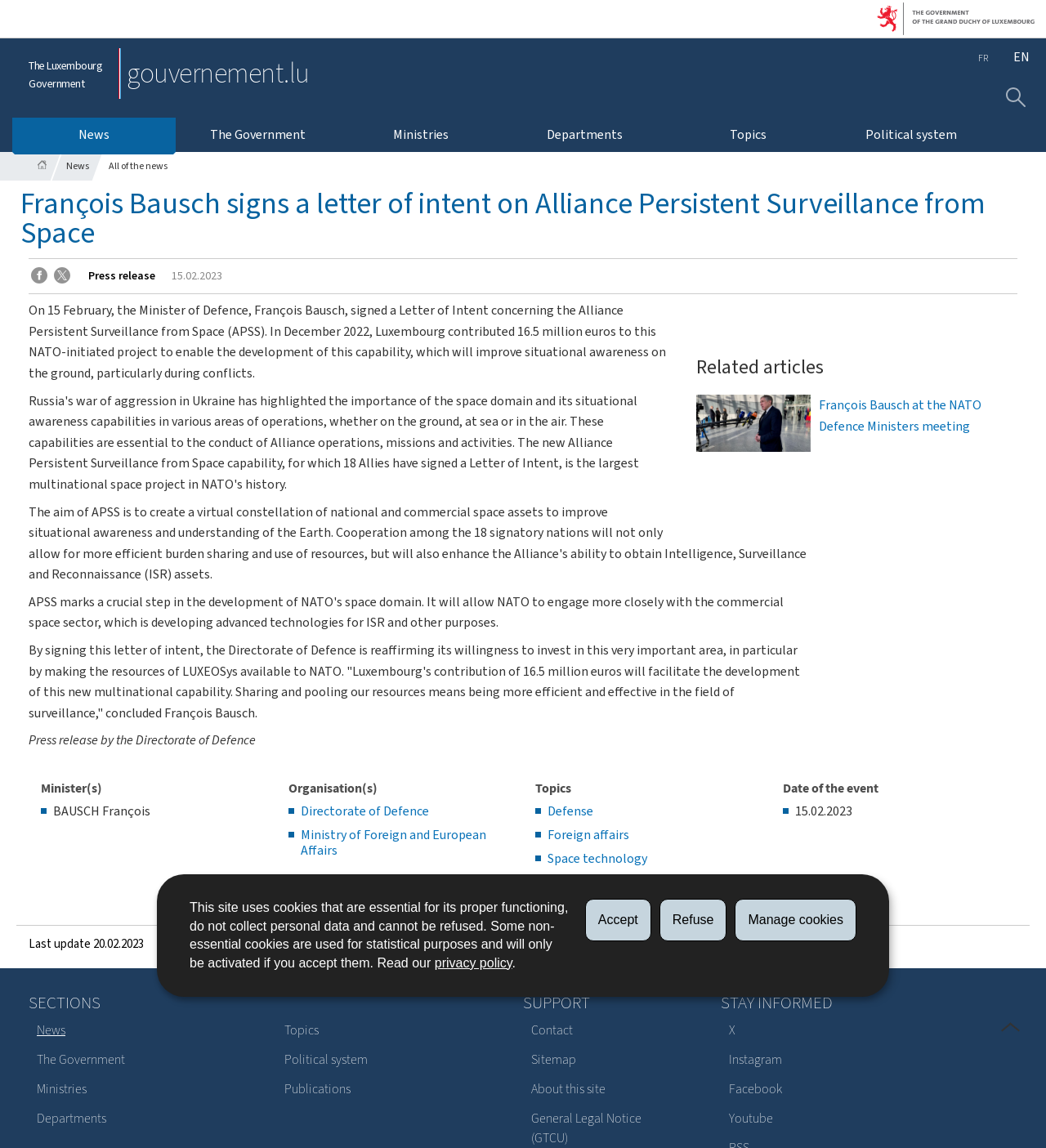What is the name of the minister who signed a letter of intent?
Provide a well-explained and detailed answer to the question.

The answer can be found in the main content of the webpage, where it is stated that 'On 15 February, the Minister of Defence, François Bausch, signed a Letter of Intent concerning the Alliance Persistent Surveillance from Space (APSS).'.